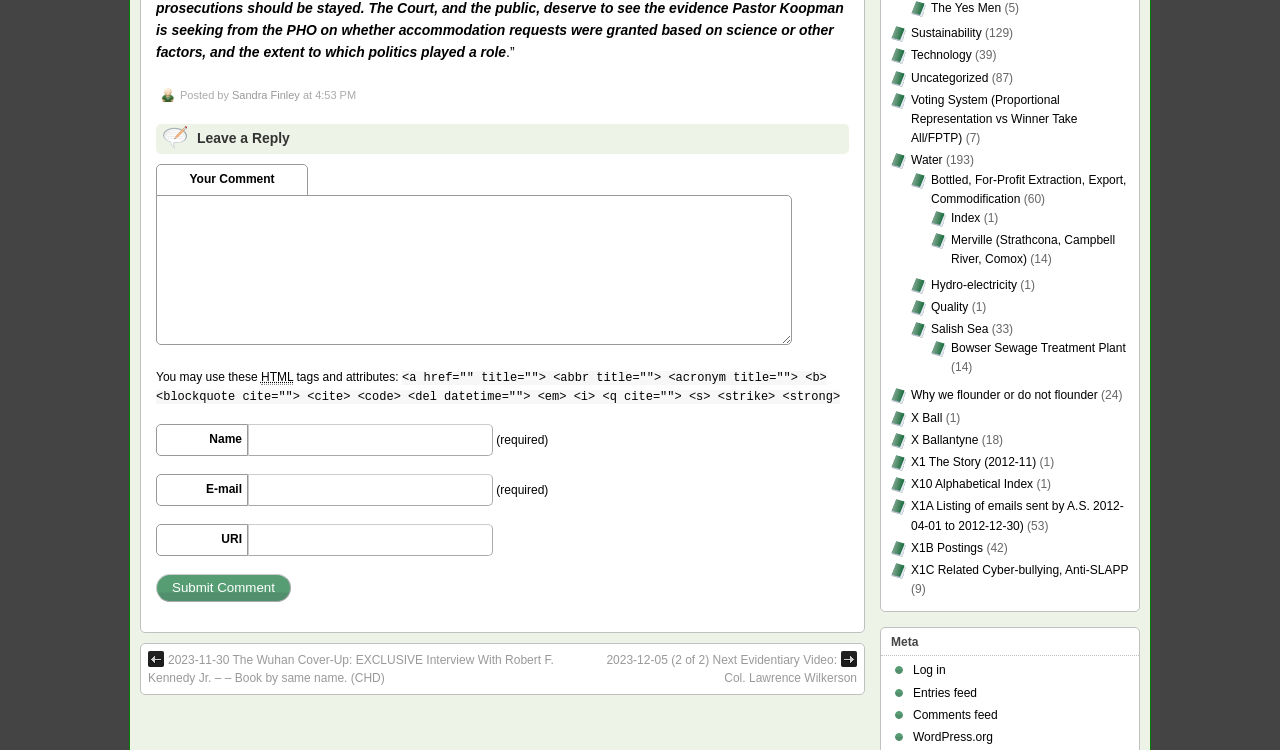What is the name of the author of the post?
Answer briefly with a single word or phrase based on the image.

Sandra Finley